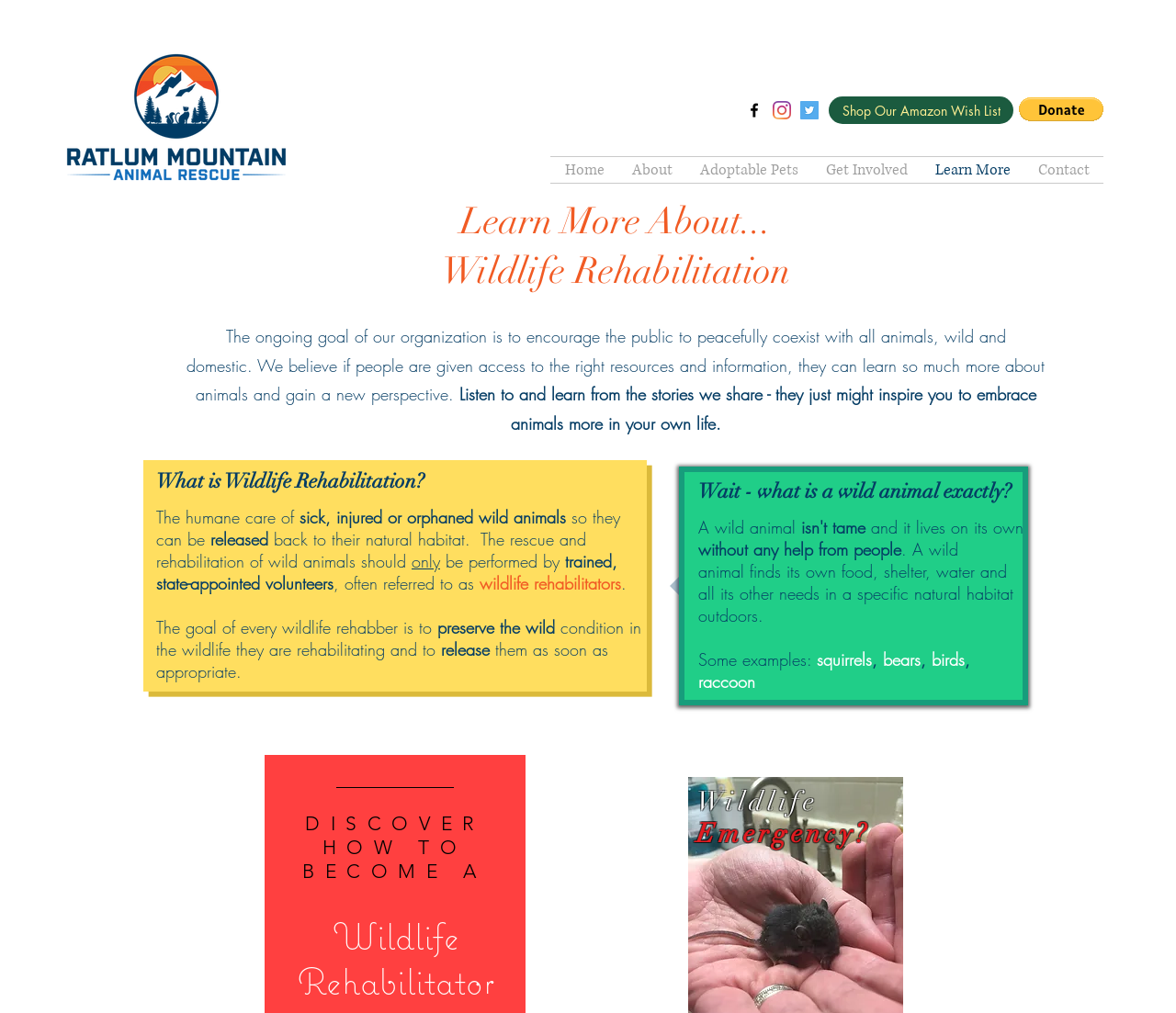Determine the bounding box coordinates for the HTML element mentioned in the following description: "Learn More". The coordinates should be a list of four floats ranging from 0 to 1, represented as [left, top, right, bottom].

[0.784, 0.155, 0.871, 0.18]